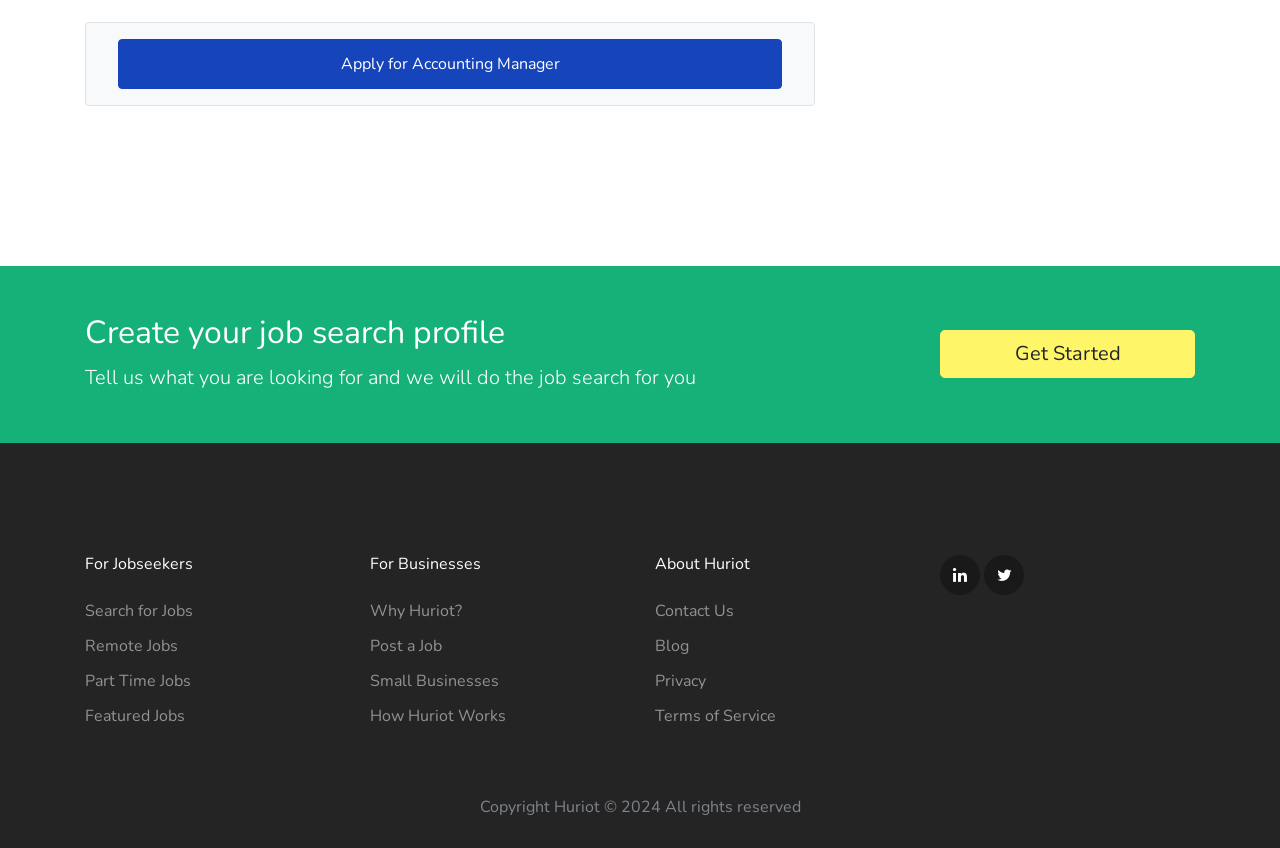Given the description: "Terms of Service", determine the bounding box coordinates of the UI element. The coordinates should be formatted as four float numbers between 0 and 1, [left, top, right, bottom].

[0.512, 0.832, 0.606, 0.858]